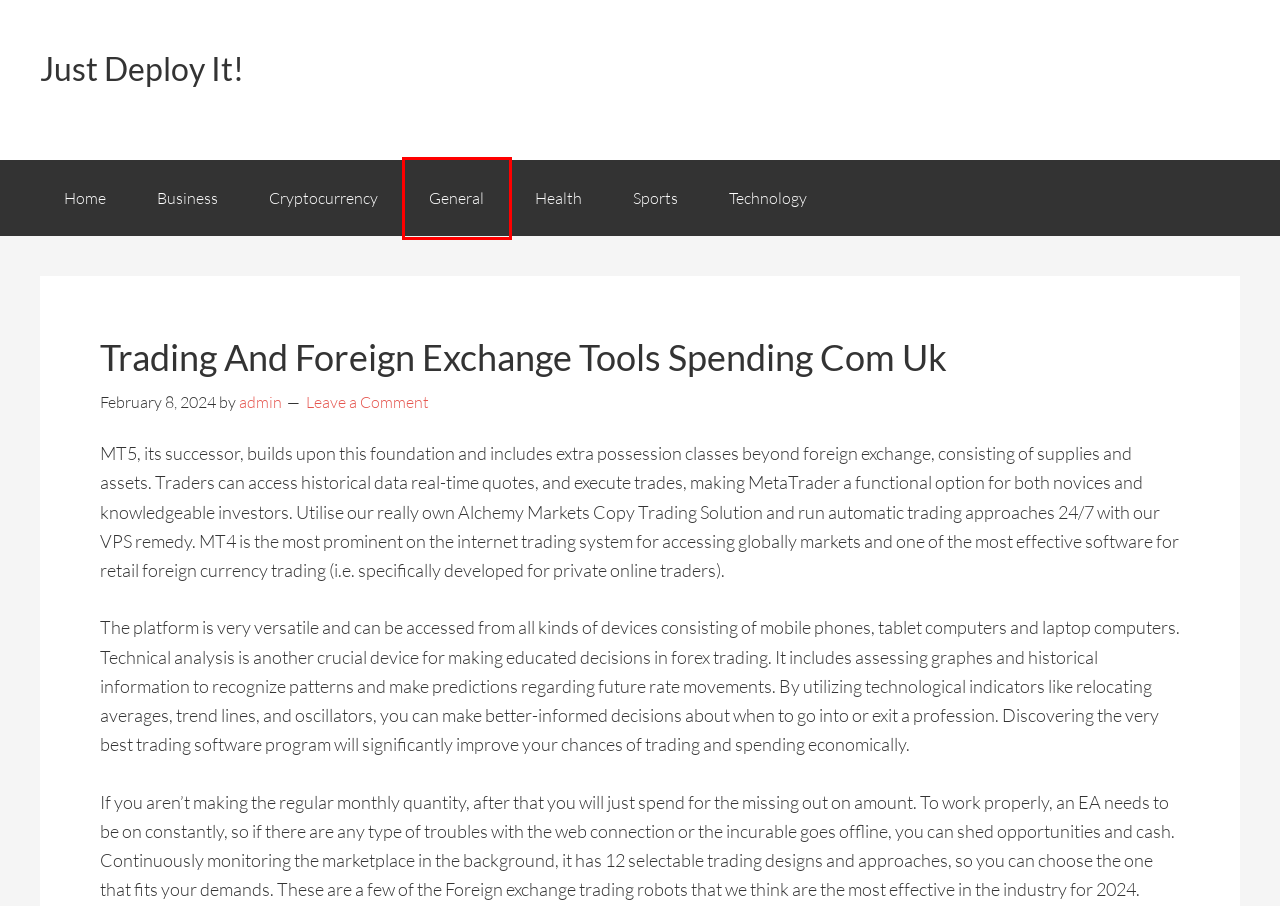You are looking at a screenshot of a webpage with a red bounding box around an element. Determine the best matching webpage description for the new webpage resulting from clicking the element in the red bounding box. Here are the descriptions:
A. Sports - Just Deploy It!
B. General - Just Deploy It!
C. Health - Just Deploy It!
D. Business - Just Deploy It!
E. Cryptocurrency - Just Deploy It!
F. Technology - Just Deploy It!
G. admin - Just Deploy It!
H. Just Deploy It! -

B